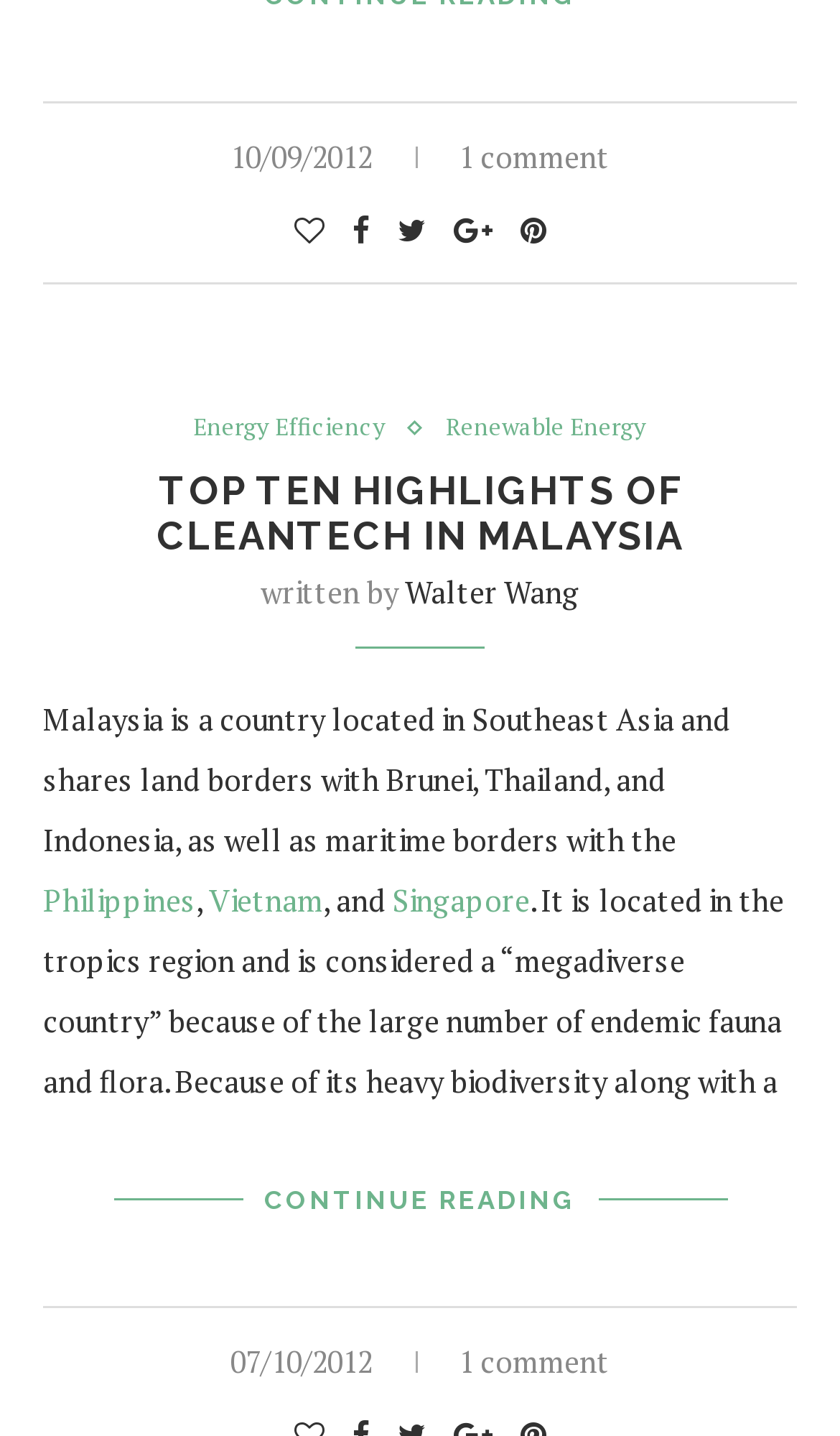Please find the bounding box coordinates of the element that needs to be clicked to perform the following instruction: "Like the post". The bounding box coordinates should be four float numbers between 0 and 1, represented as [left, top, right, bottom].

[0.35, 0.146, 0.386, 0.175]